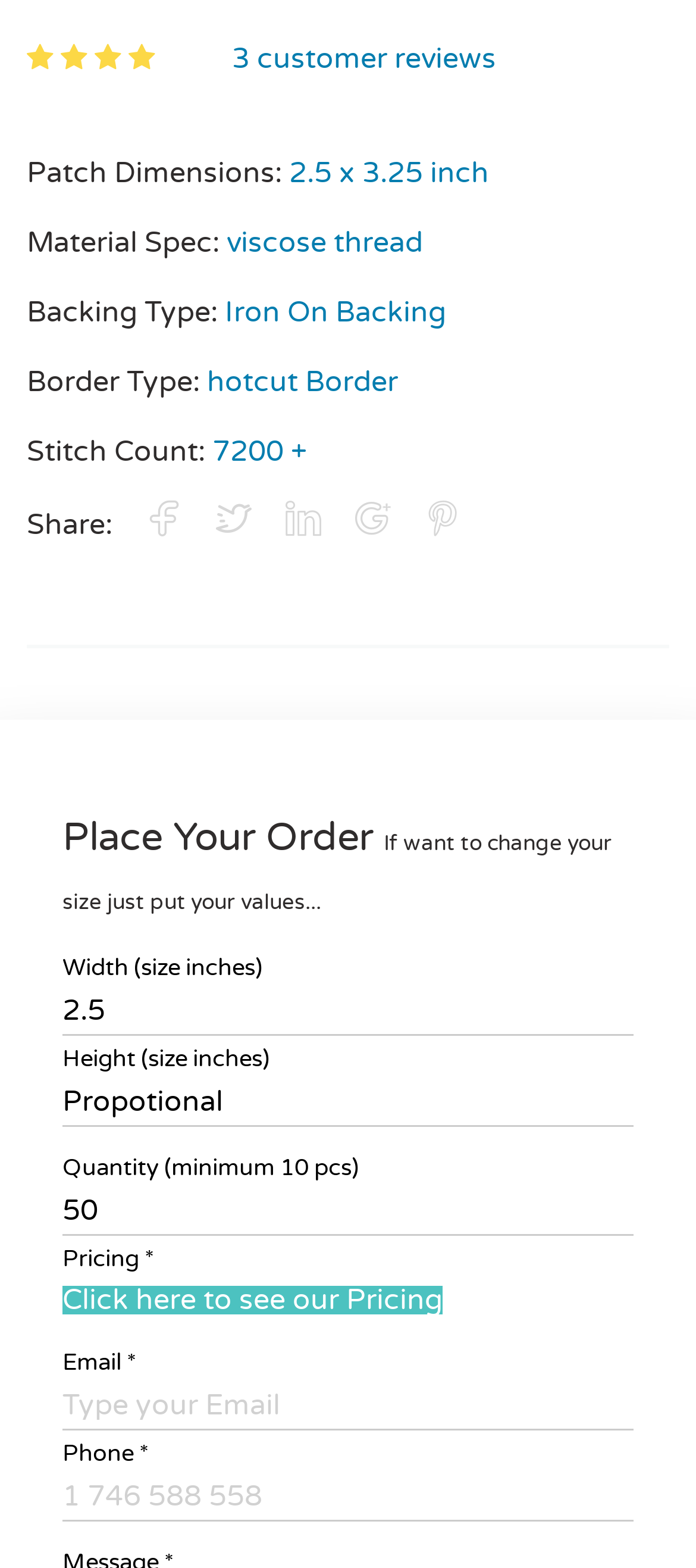Refer to the screenshot and give an in-depth answer to this question: What is the purpose of the 'Share:' section?

The purpose of the 'Share:' section is to share the patch on social media, as indicated by the presence of social media icons such as Facebook, Twitter, and others.